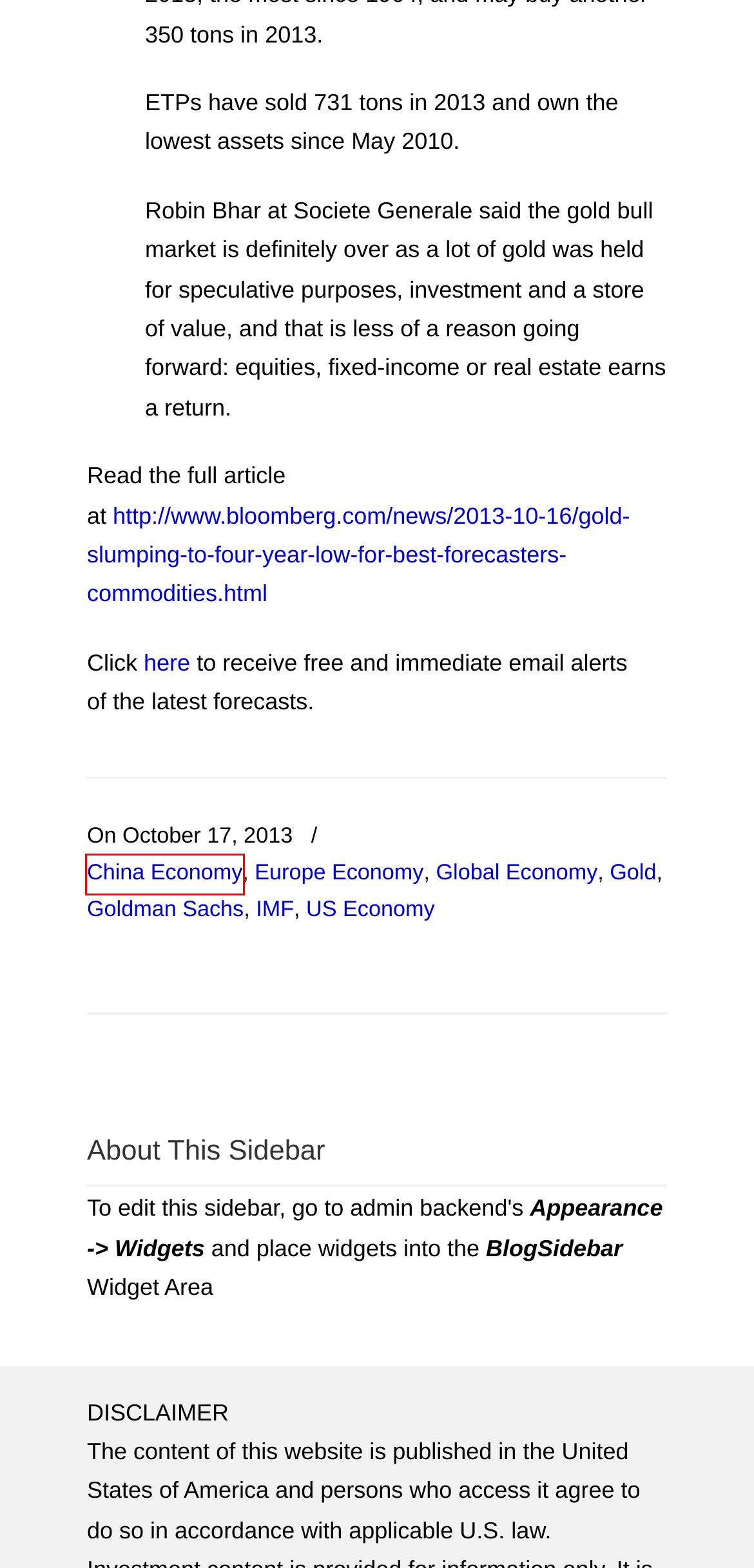Inspect the screenshot of a webpage with a red rectangle bounding box. Identify the webpage description that best corresponds to the new webpage after clicking the element inside the bounding box. Here are the candidates:
A. Global Economy – Investa Asset Management LLC
B. Gold – Investa Asset Management LLC
C. Goldman Sachs – Investa Asset Management LLC
D. IMF – Investa Asset Management LLC
E. US Economy – Investa Asset Management LLC
F. Europe Economy – Investa Asset Management LLC
G. Free Registration – Investa Asset Management LLC
H. China Economy – Investa Asset Management LLC

H